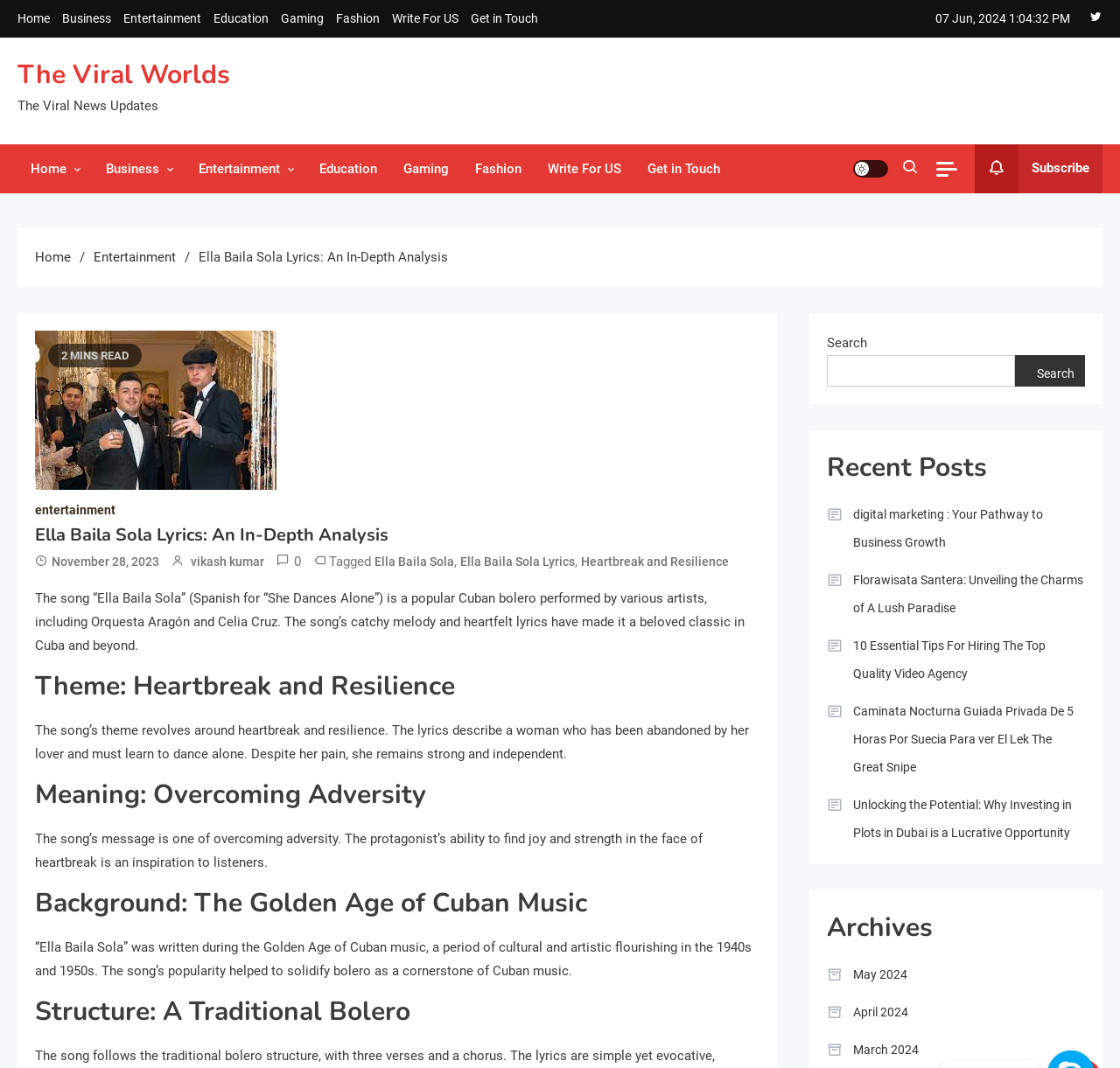Please analyze the image and provide a thorough answer to the question:
What is the song 'Ella Baila Sola' about?

The song 'Ella Baila Sola' is about heartbreak and resilience, as described in the lyrics, where a woman has been abandoned by her lover and must learn to dance alone, but remains strong and independent.